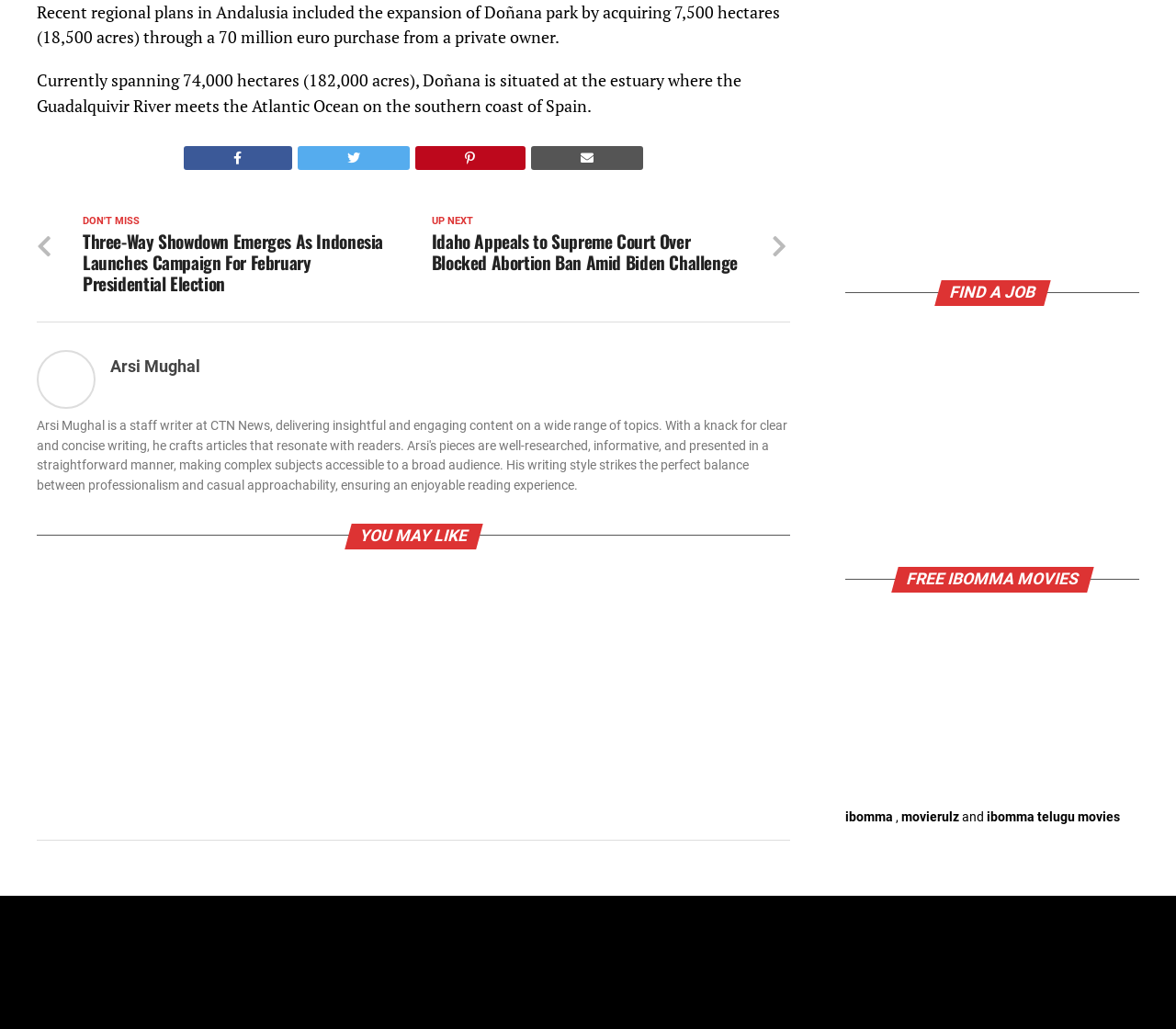Identify the coordinates of the bounding box for the element that must be clicked to accomplish the instruction: "View Arsi Mughal's profile".

[0.094, 0.348, 0.17, 0.365]